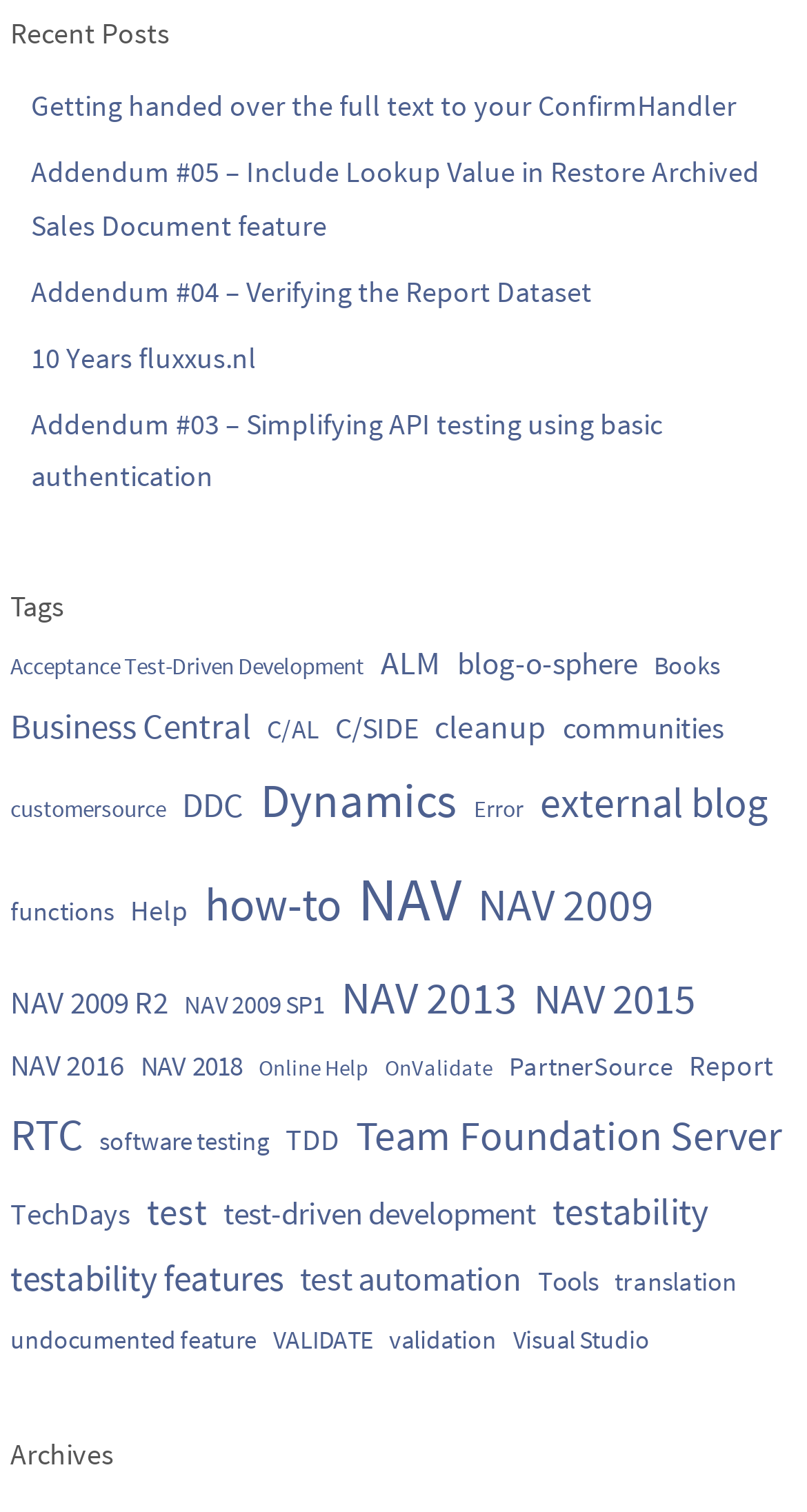Please determine the bounding box coordinates for the element with the description: "customersource".

[0.013, 0.522, 0.205, 0.551]